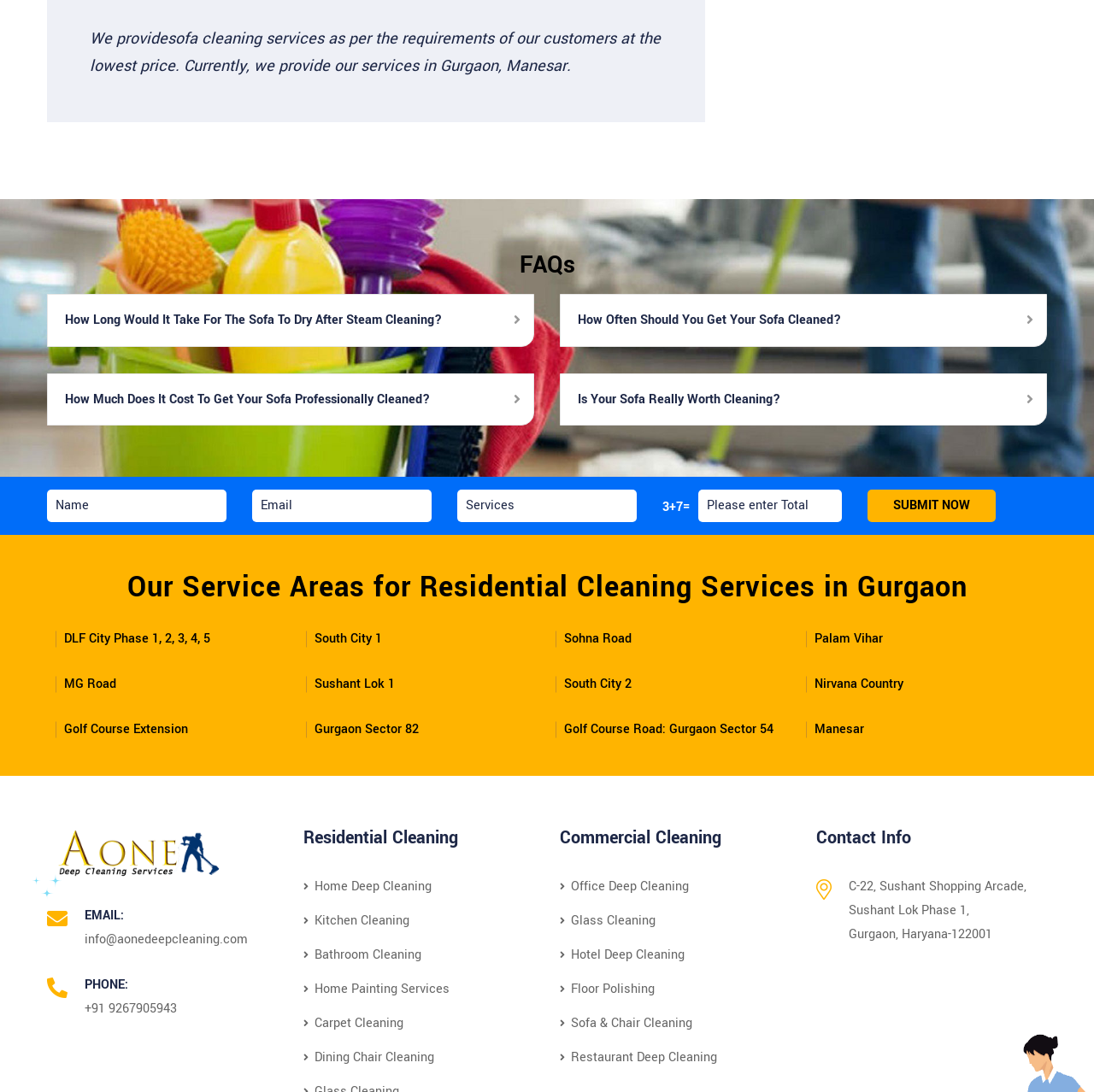Please find the bounding box coordinates in the format (top-left x, top-left y, bottom-right x, bottom-right y) for the given element description. Ensure the coordinates are floating point numbers between 0 and 1. Description: Palam Vihar

[0.736, 0.57, 0.949, 0.6]